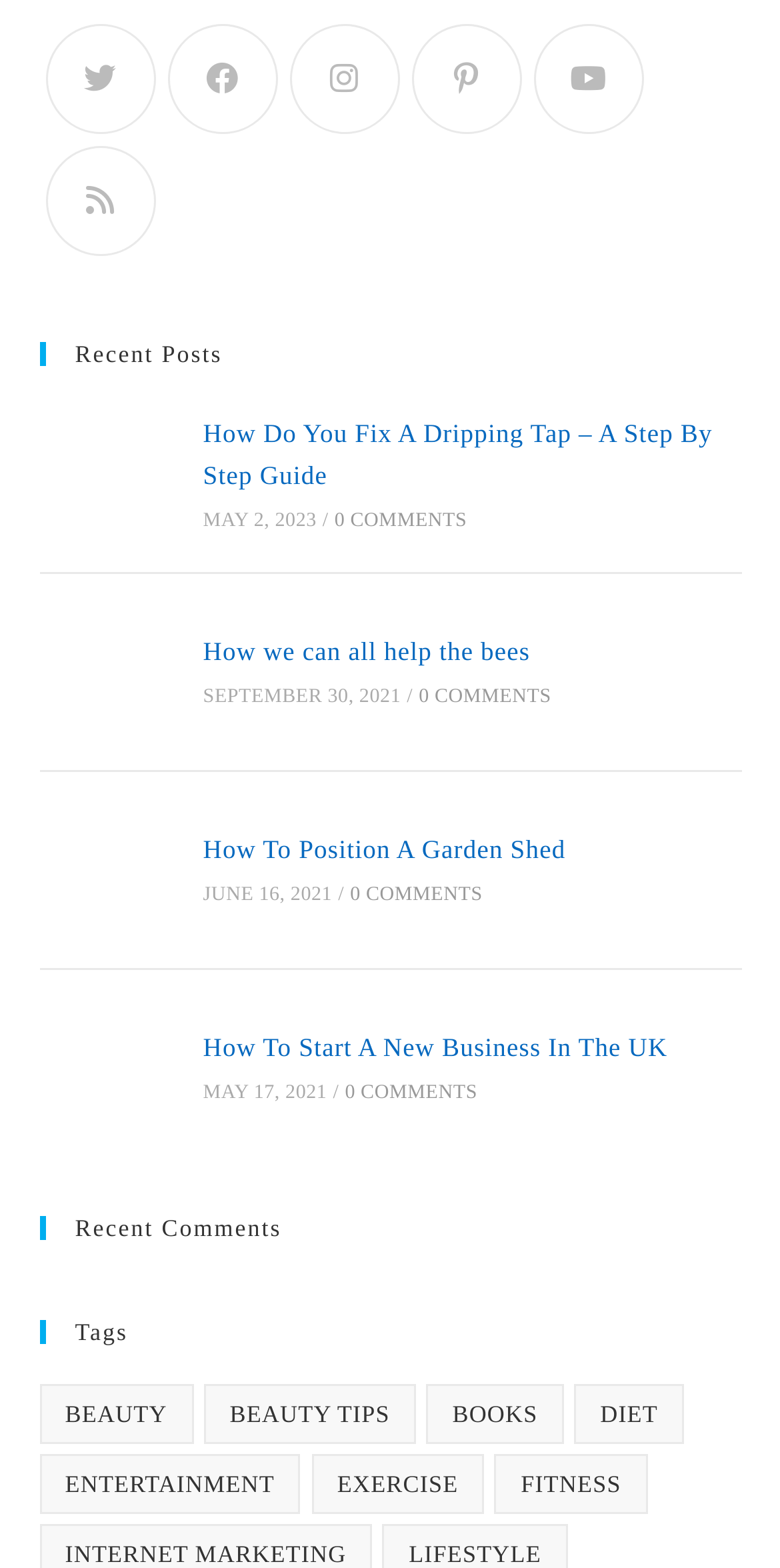Determine the bounding box coordinates of the area to click in order to meet this instruction: "Go to June".

None